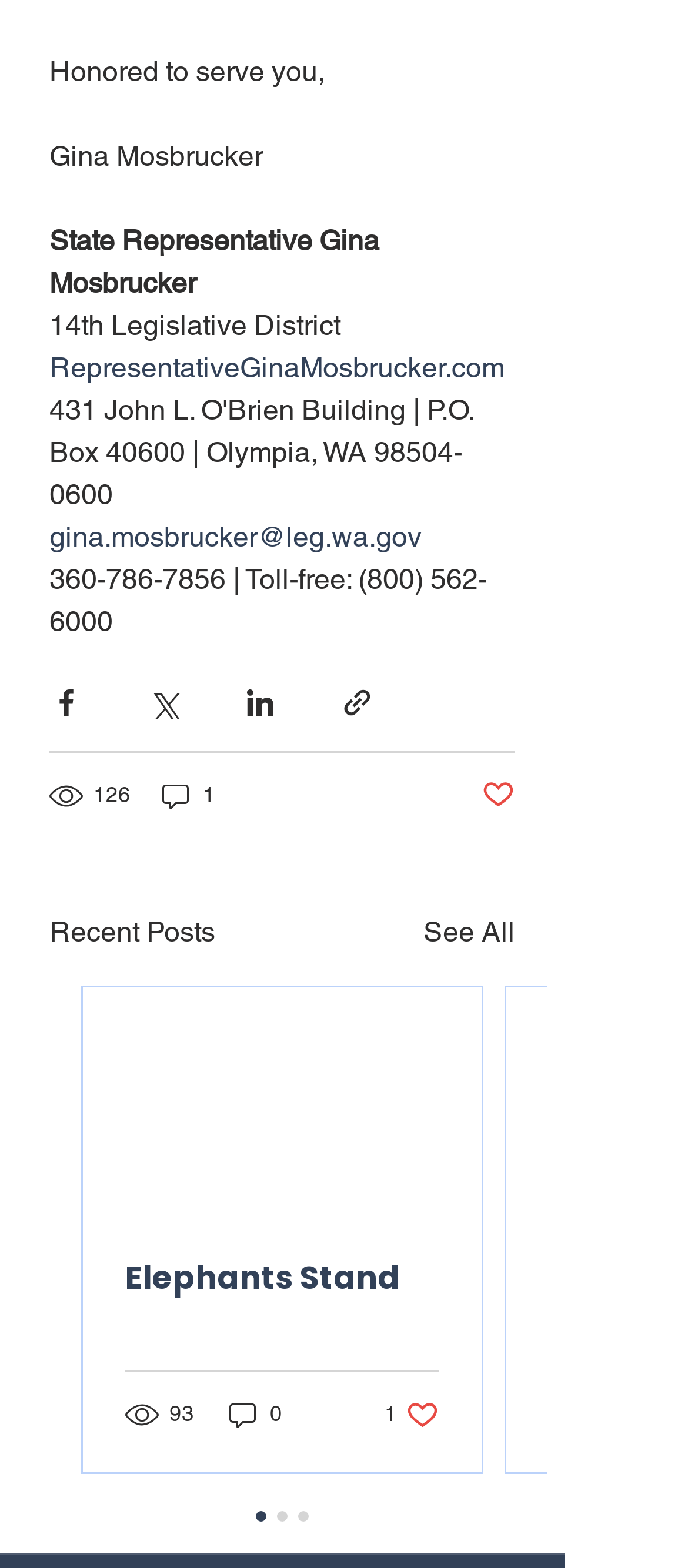Pinpoint the bounding box coordinates of the clickable element needed to complete the instruction: "Share via Facebook". The coordinates should be provided as four float numbers between 0 and 1: [left, top, right, bottom].

[0.072, 0.437, 0.121, 0.459]